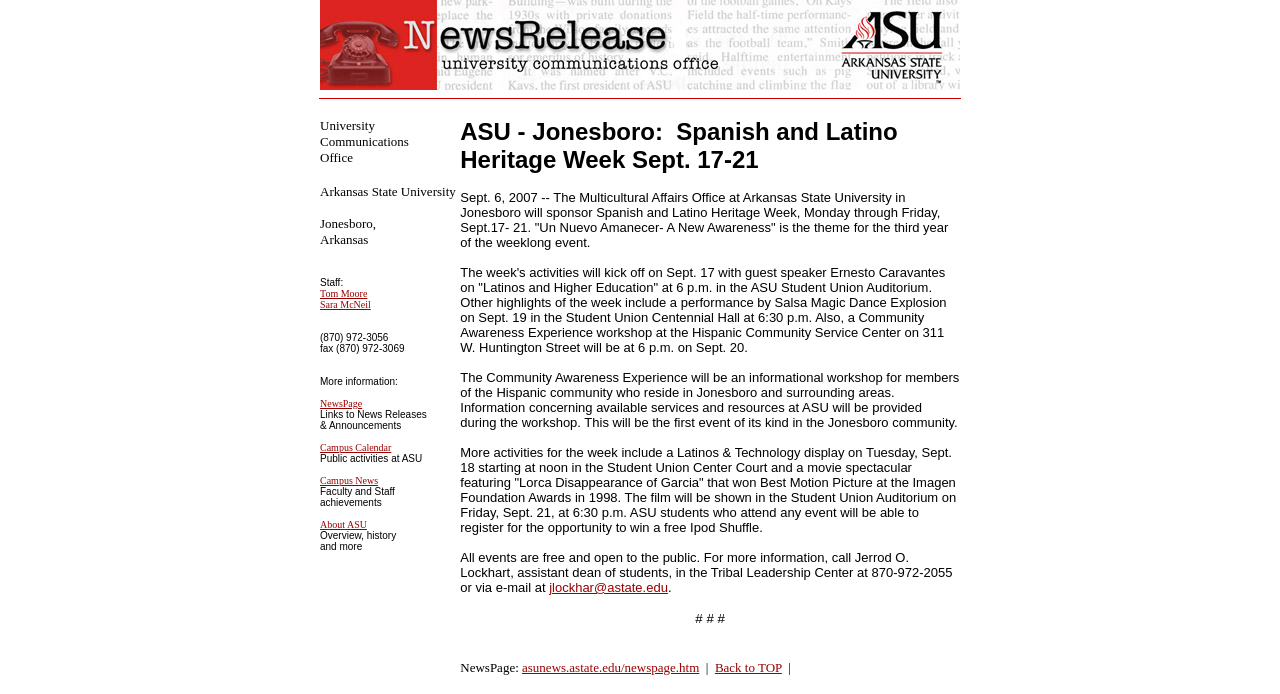What is the name of the university?
Please provide a comprehensive answer based on the visual information in the image.

I found the answer by looking at the text in the LayoutTableCell element, which mentions 'University Communications Office Arkansas State University Jonesboro, Arkansas'. This suggests that the webpage is related to Arkansas State University.